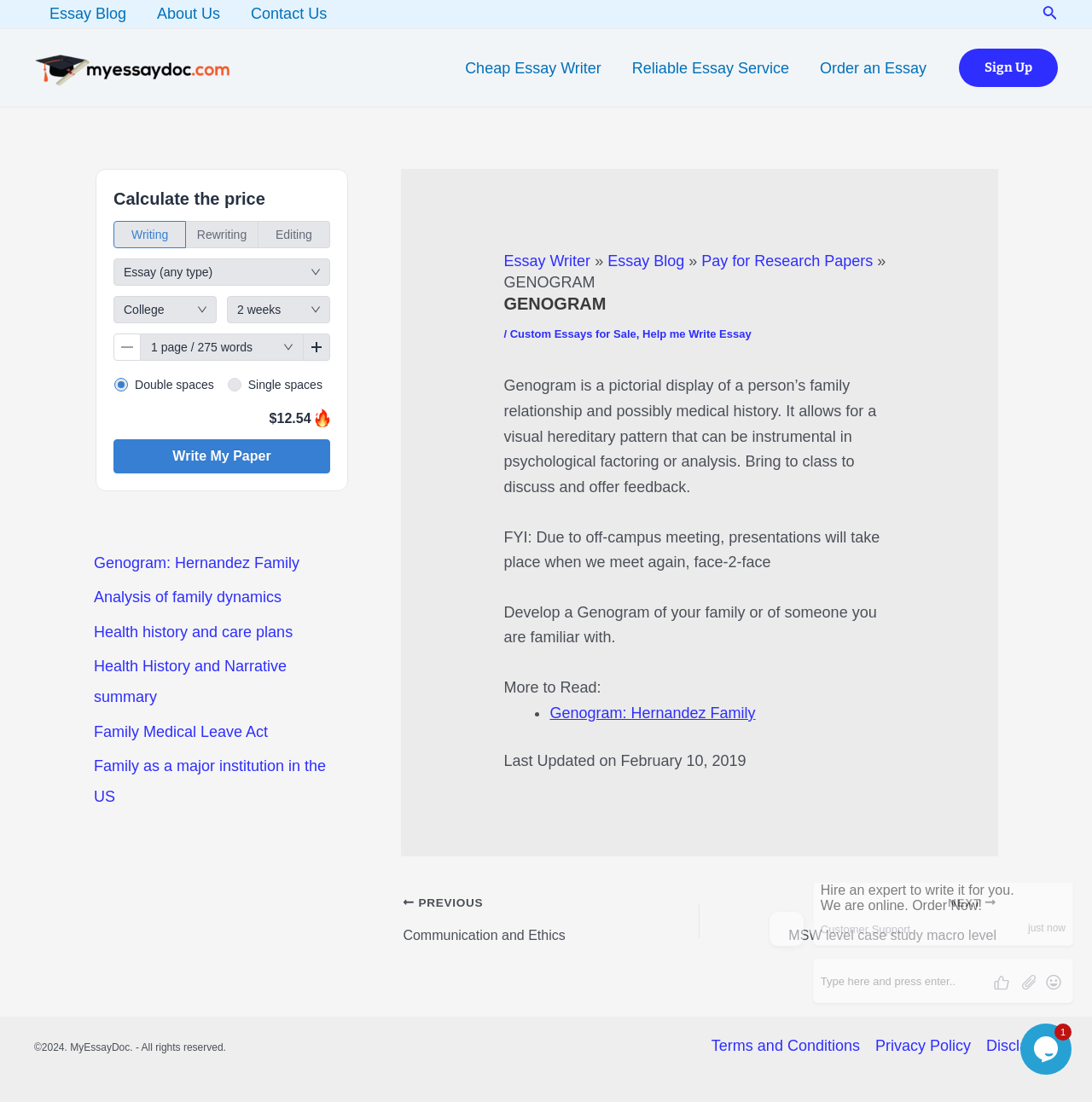What is the name of the family discussed in the Genogram example?
Examine the image and give a concise answer in one word or a short phrase.

Hernandez Family